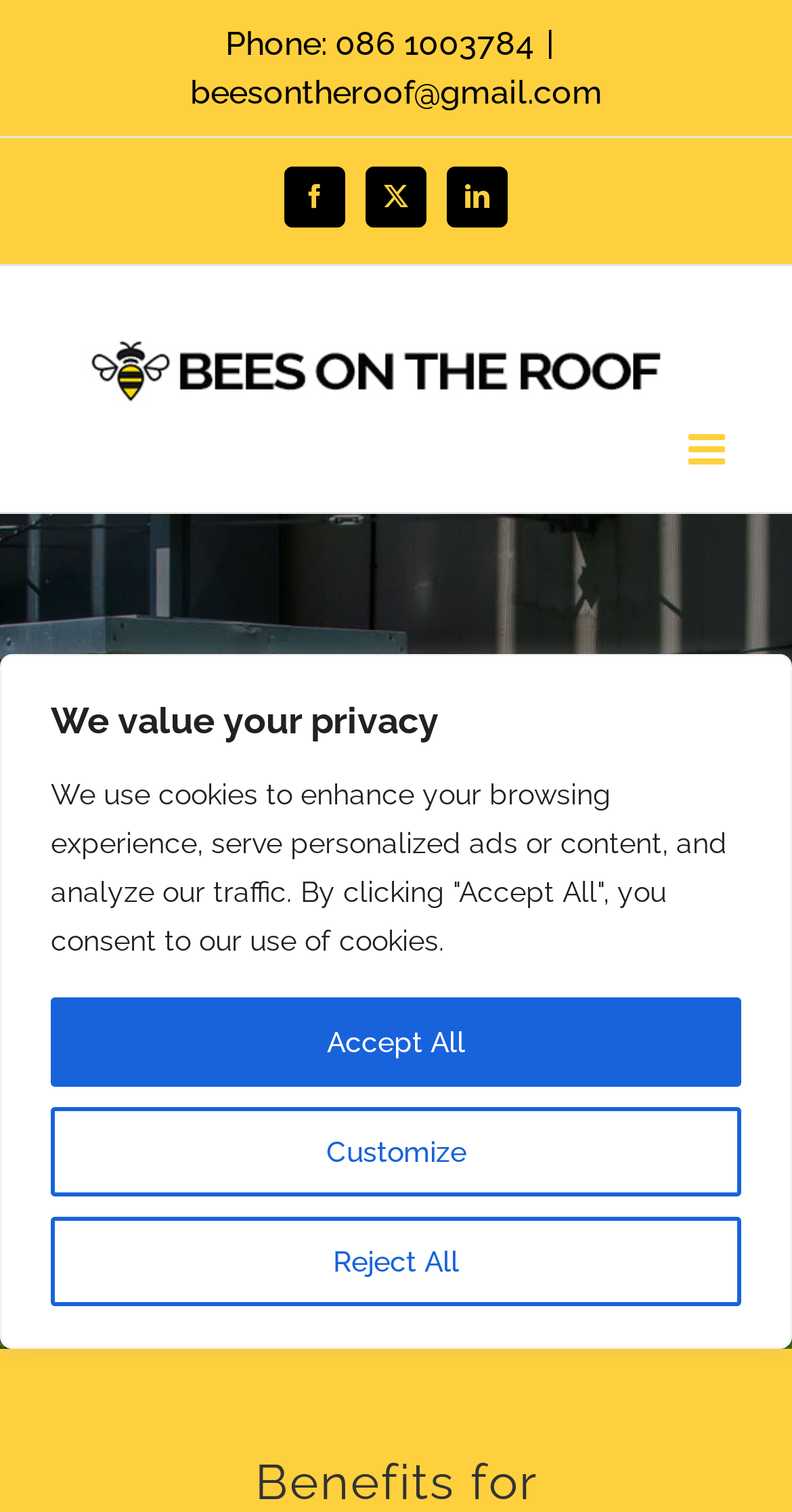Explain the contents of the webpage comprehensively.

The webpage is about Bees On The Roof, a corporate beekeeping opportunity for Dublin and Irish-based workplaces with accessible rooftops. 

At the top of the page, there is a cookie consent notification that spans the entire width, with a heading "We value your privacy" and three buttons: "Customize", "Reject All", and "Accept All". 

Below the notification, there is a section with contact information, including a phone number, an email address, and three social media links to Facebook, LinkedIn, and an unknown platform represented by an "X" icon. 

To the left of the contact information, there is a logo of Bees on the Roof, which is an image. 

On the top right corner, there is a toggle button to open the mobile menu. 

The main content of the page starts with two headings, "Corporate Beekeeping In Dublin" and "Dublin’s first official corporate beekeeping program." 

At the bottom of the page, there is a "Go to Top" link, which is an upward arrow icon.